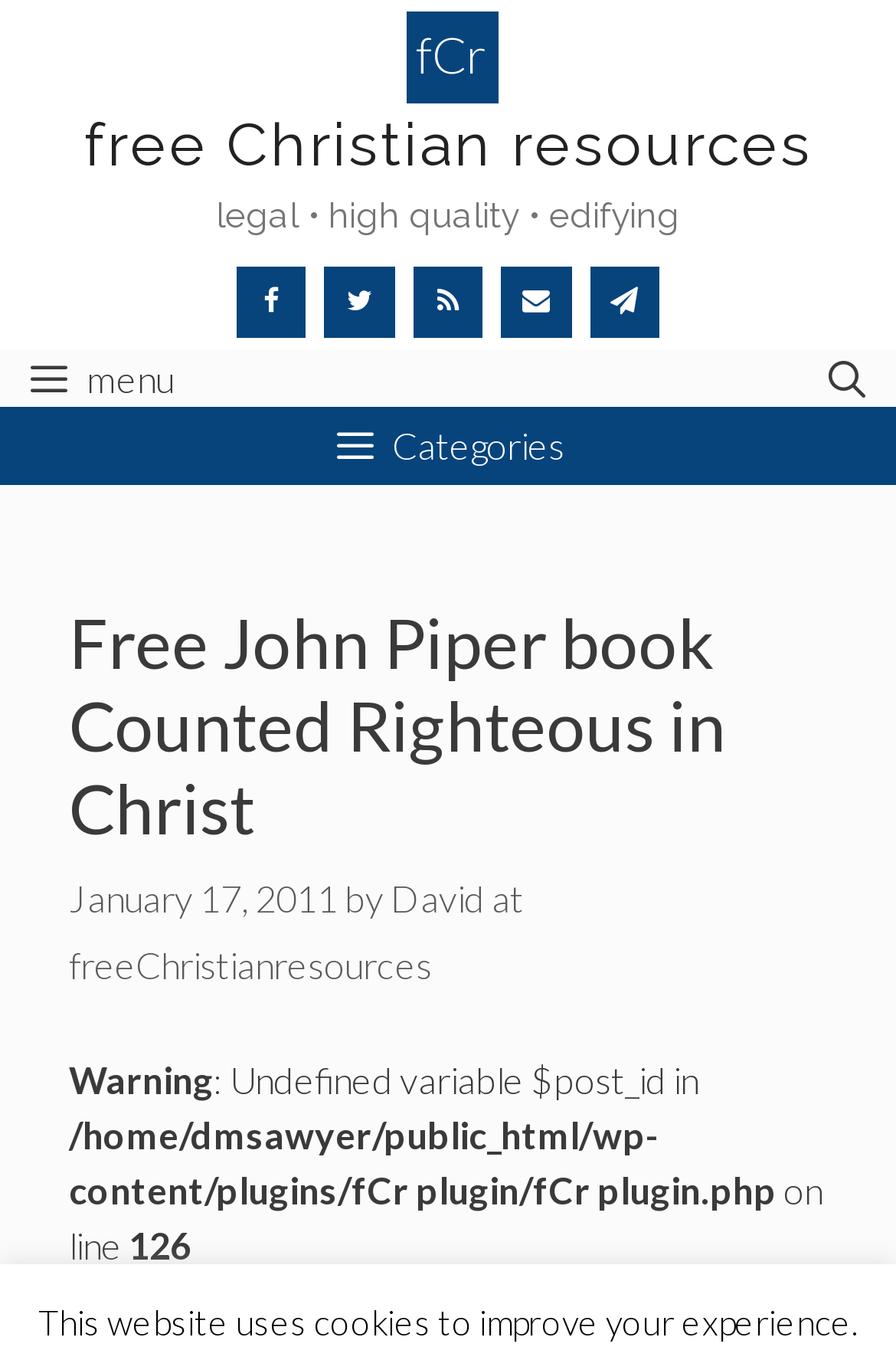Provide a one-word or short-phrase response to the question:
What is the name of the book?

Counted Righteous in Christ